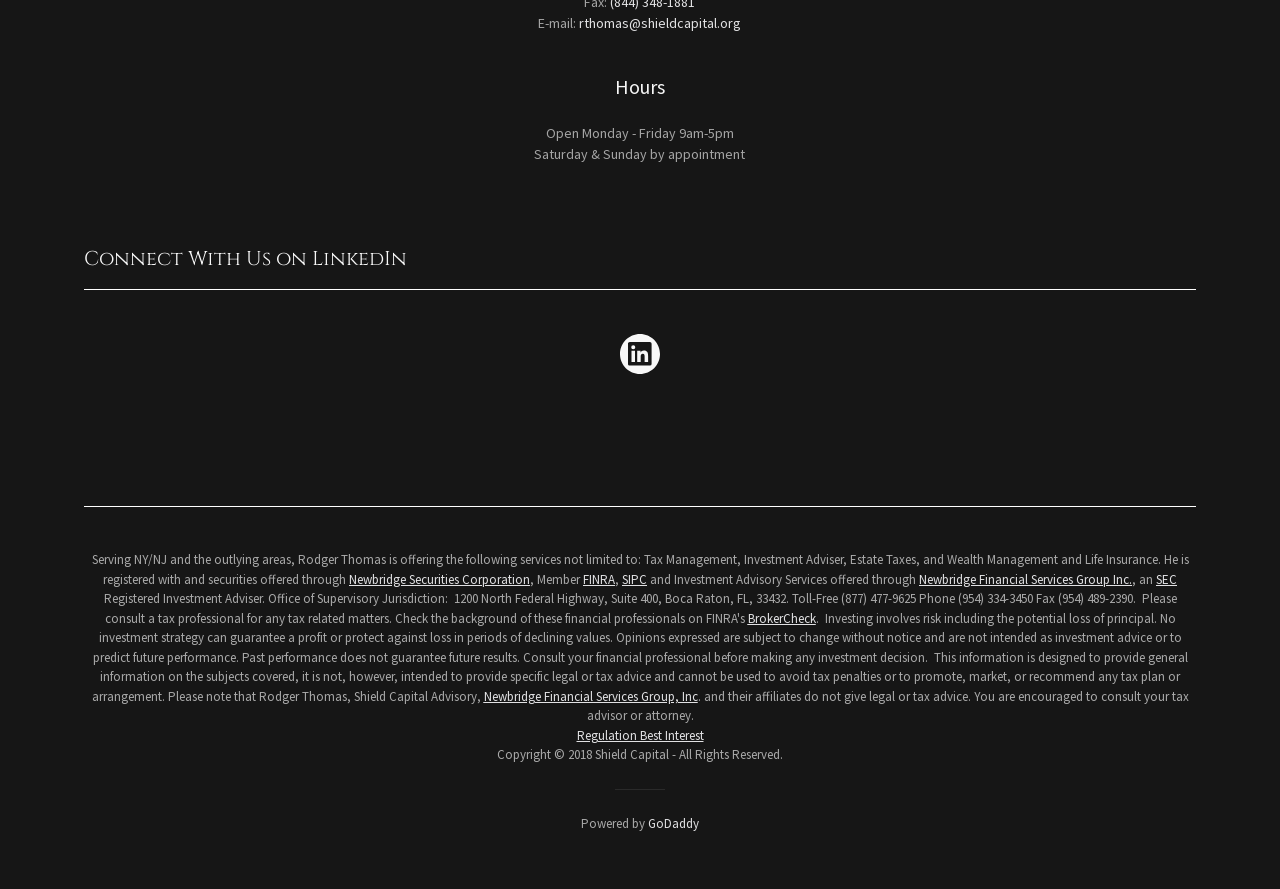Who is the website powered by?
From the details in the image, provide a complete and detailed answer to the question.

The website provider can be found in the link element with the OCR text 'GoDaddy' which is a child element of the root element and is located at the bottom of the webpage.